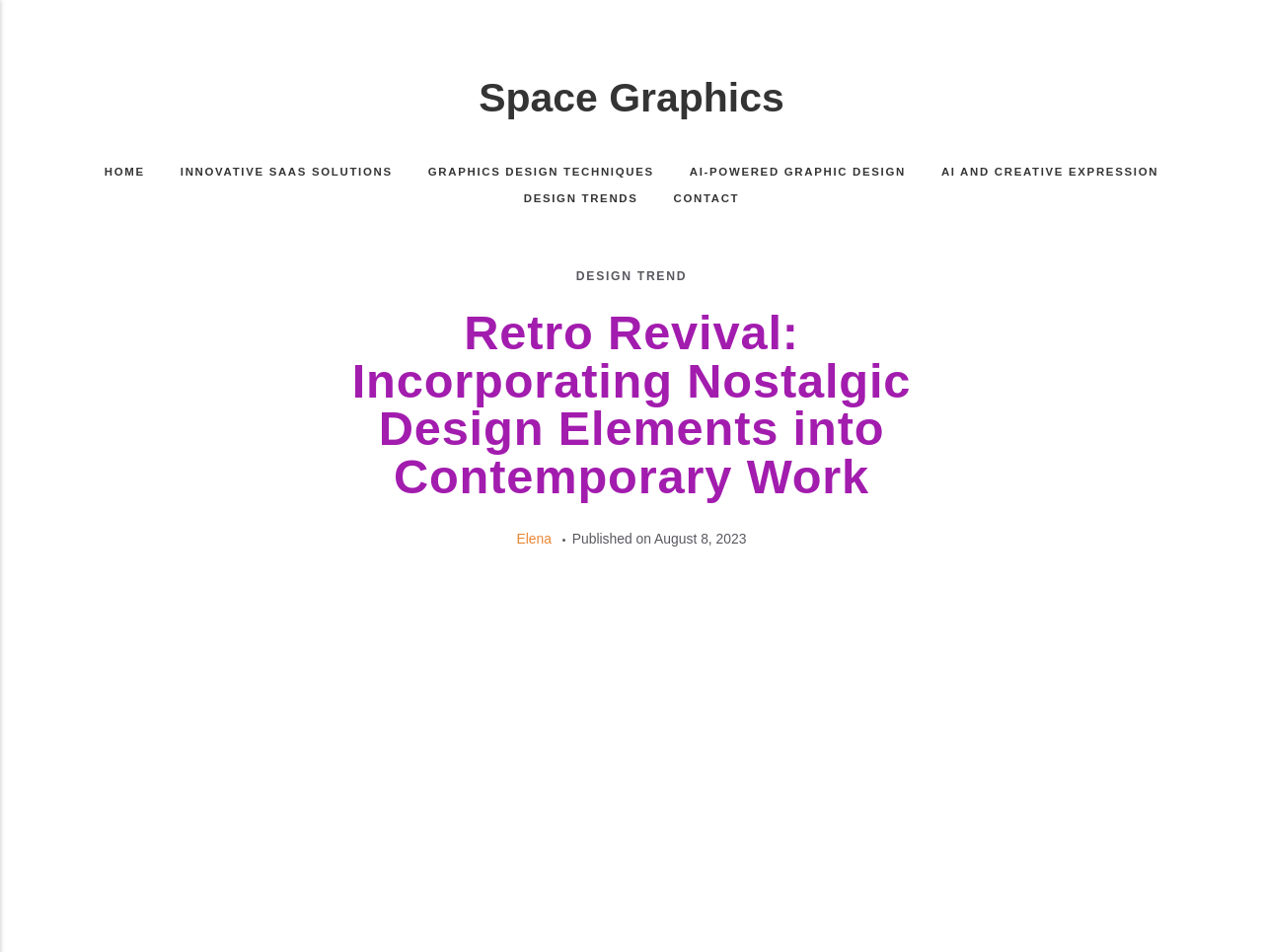Identify the bounding box coordinates of the element to click to follow this instruction: 'go to Space Graphics'. Ensure the coordinates are four float values between 0 and 1, provided as [left, top, right, bottom].

[0.379, 0.079, 0.621, 0.127]